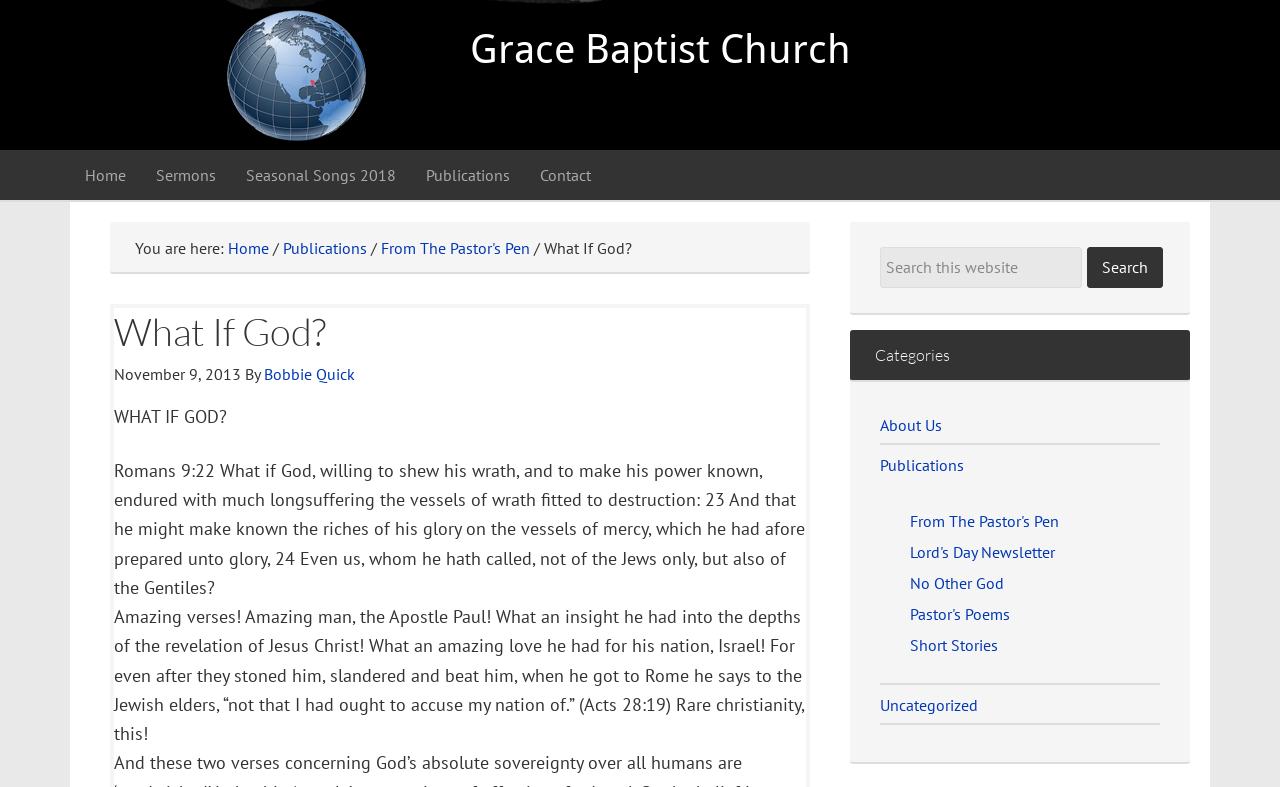Refer to the image and provide an in-depth answer to the question:
What is the name of the church?

I found the name of the church by looking at the link 'Grace Baptist Church' at the top of the webpage, which suggests that this webpage is related to the church.